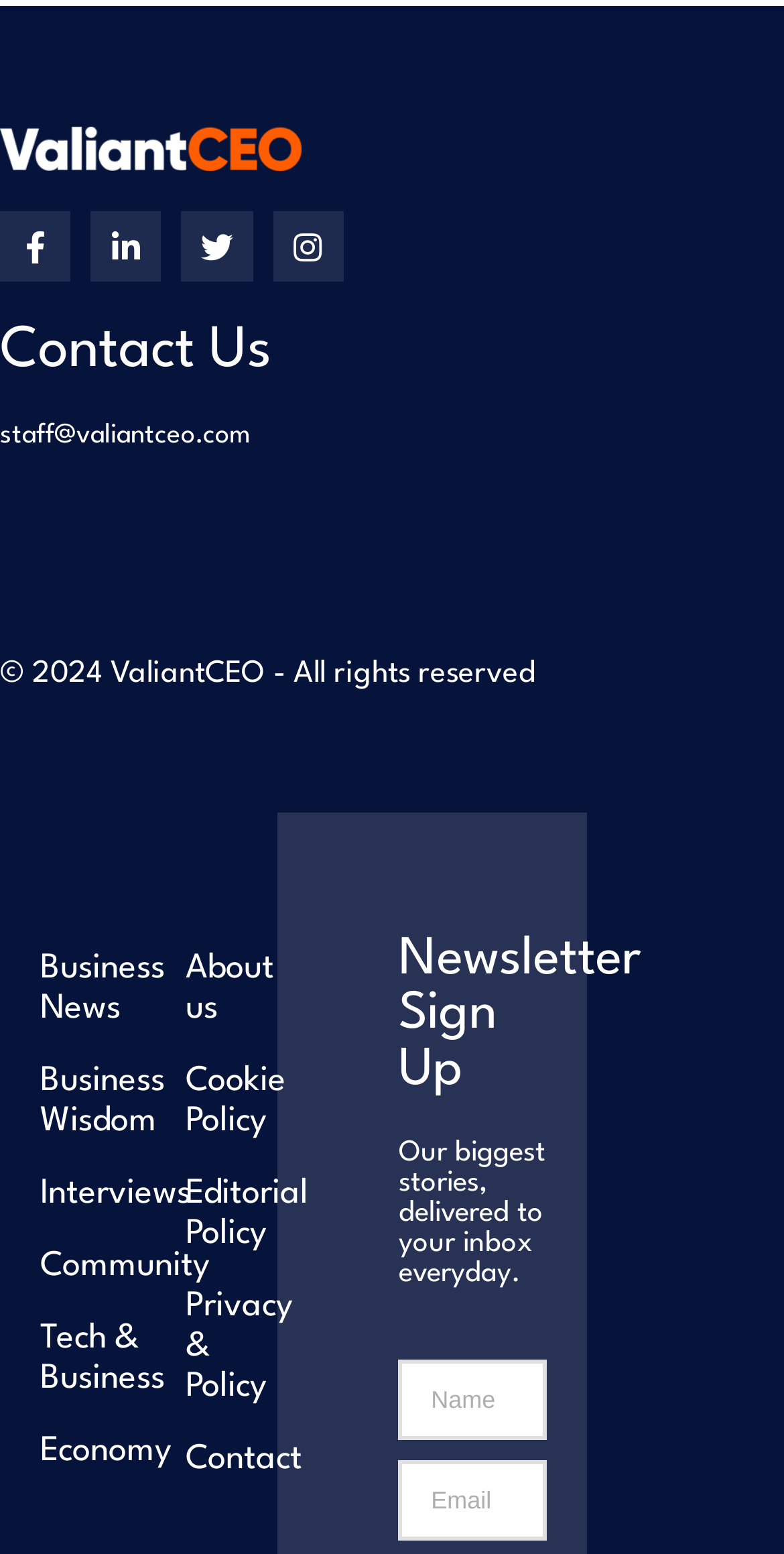What is the email address to contact the staff? Observe the screenshot and provide a one-word or short phrase answer.

staff@valiantceo.com